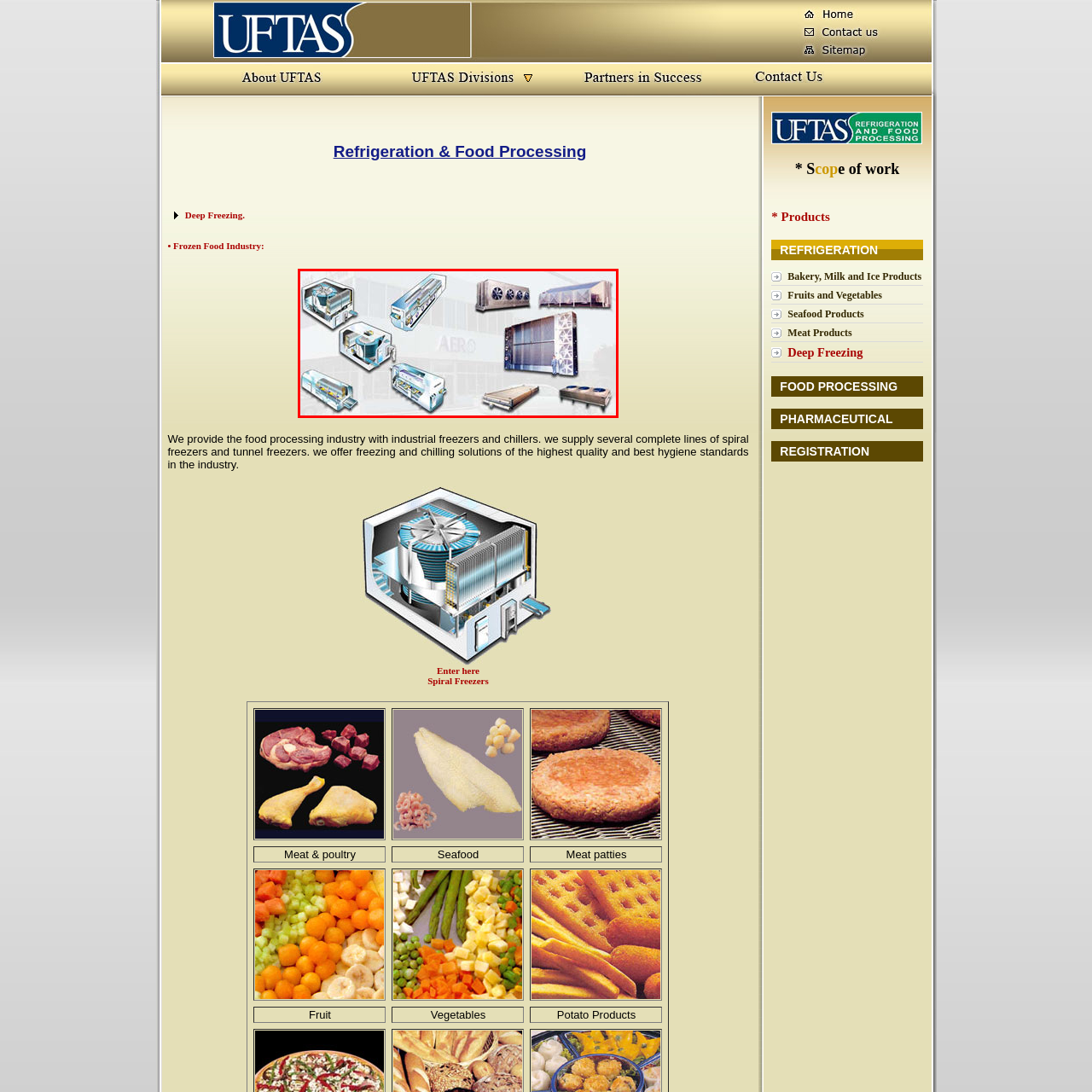Inspect the image contained by the red bounding box and answer the question with a single word or phrase:
How many fans are on the outdoor cooling unit?

Multiple